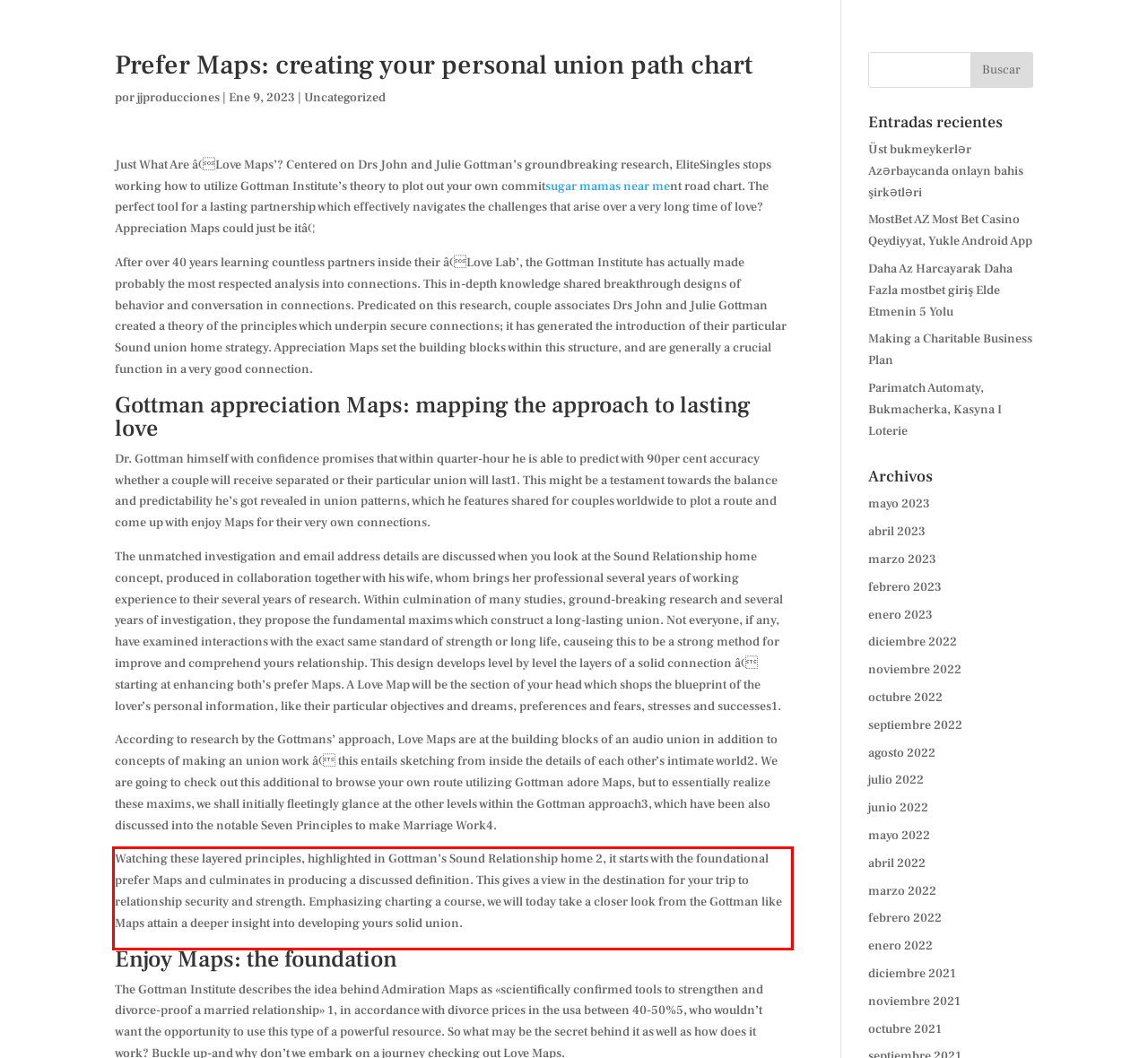In the given screenshot, locate the red bounding box and extract the text content from within it.

Watching these layered principles, highlighted in Gottman’s Sound Relationship home 2, it starts with the foundational prefer Maps and culminates in producing a discussed definition. This gives a view in the destination for your trip to relationship security and strength. Emphasizing charting a course, we will today take a closer look from the Gottman like Maps attain a deeper insight into developing yours solid union.